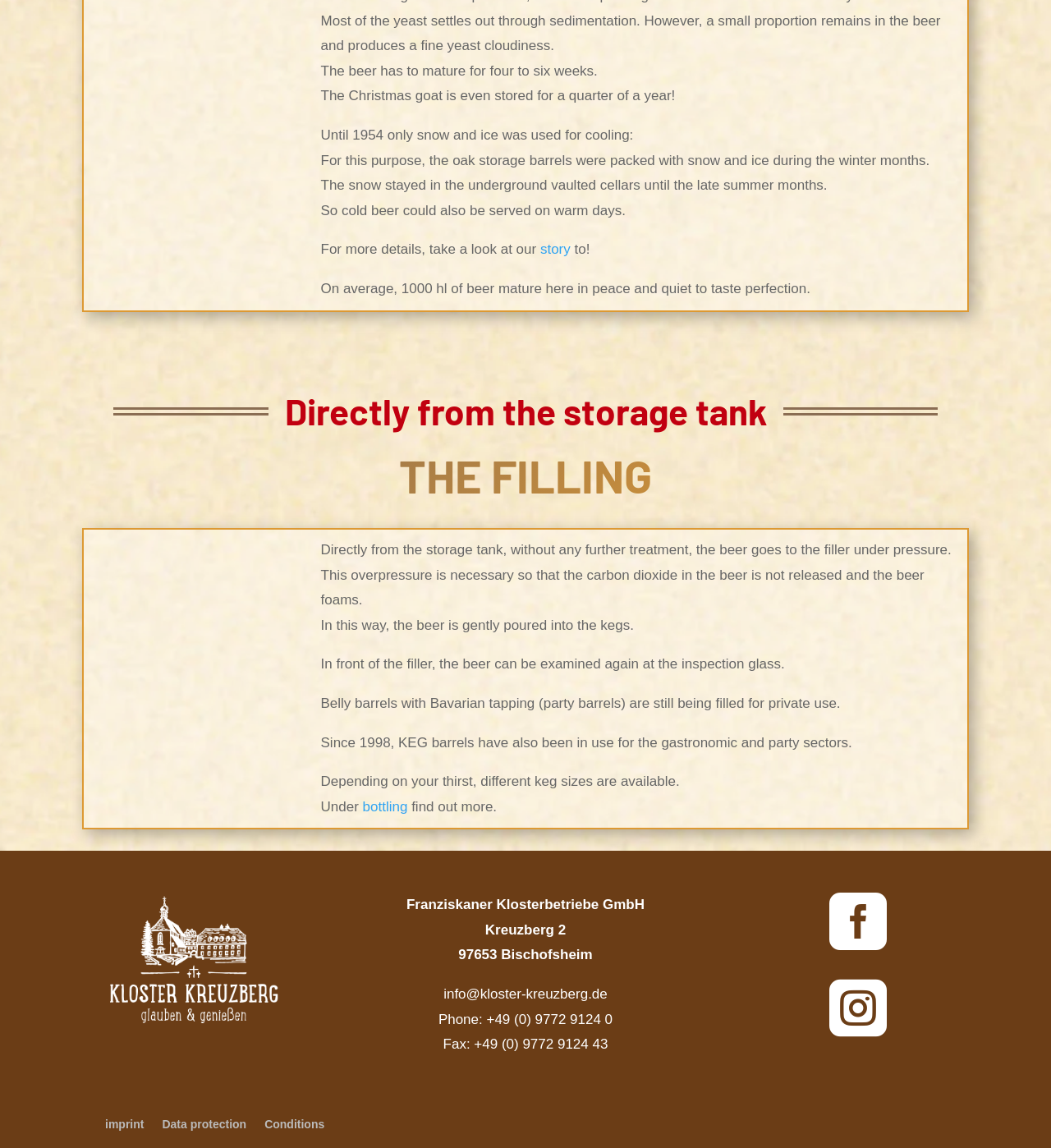Can you specify the bounding box coordinates for the region that should be clicked to fulfill this instruction: "contact via email".

[0.422, 0.859, 0.578, 0.873]